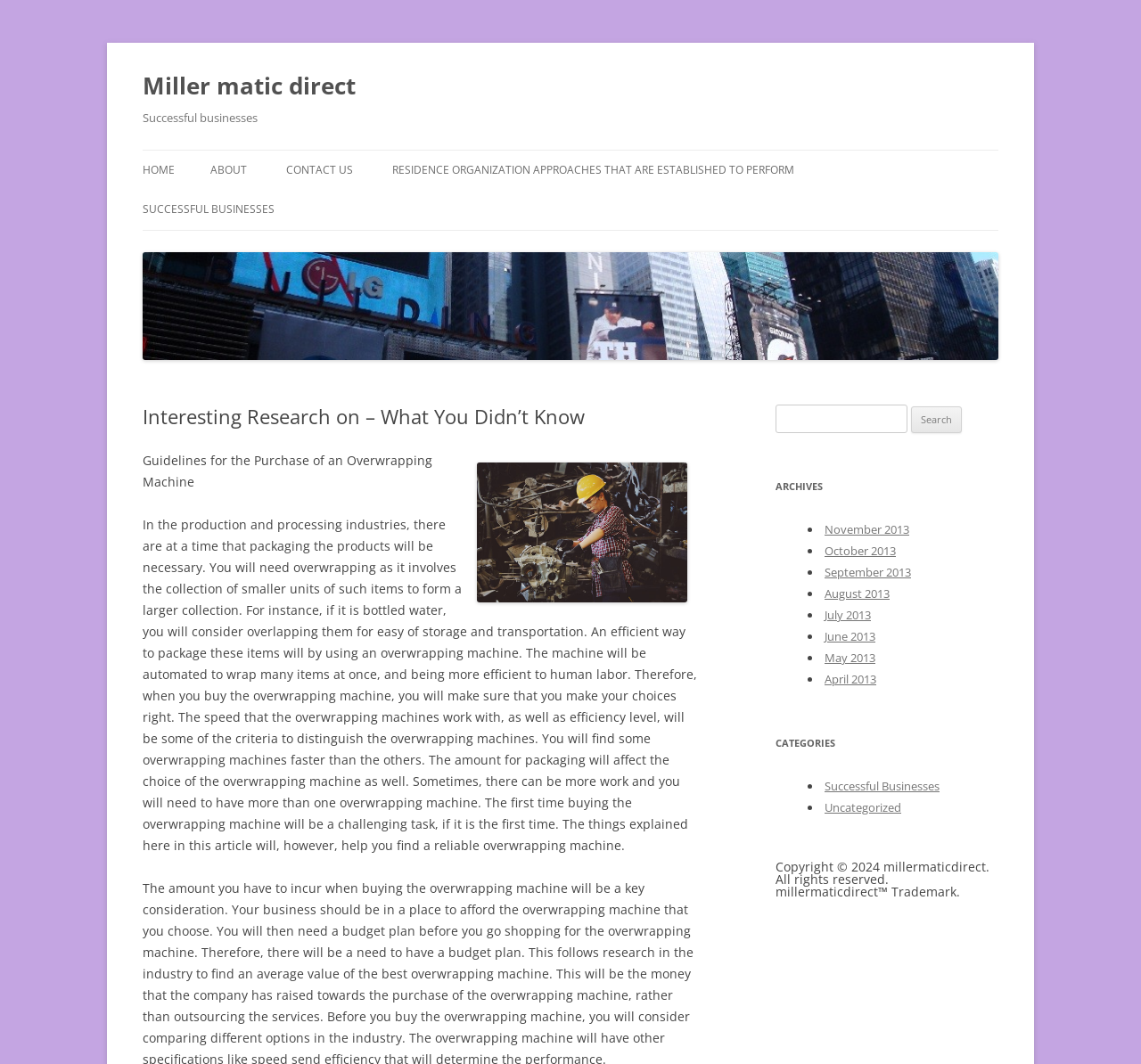Please mark the bounding box coordinates of the area that should be clicked to carry out the instruction: "Search for something".

[0.68, 0.38, 0.795, 0.407]